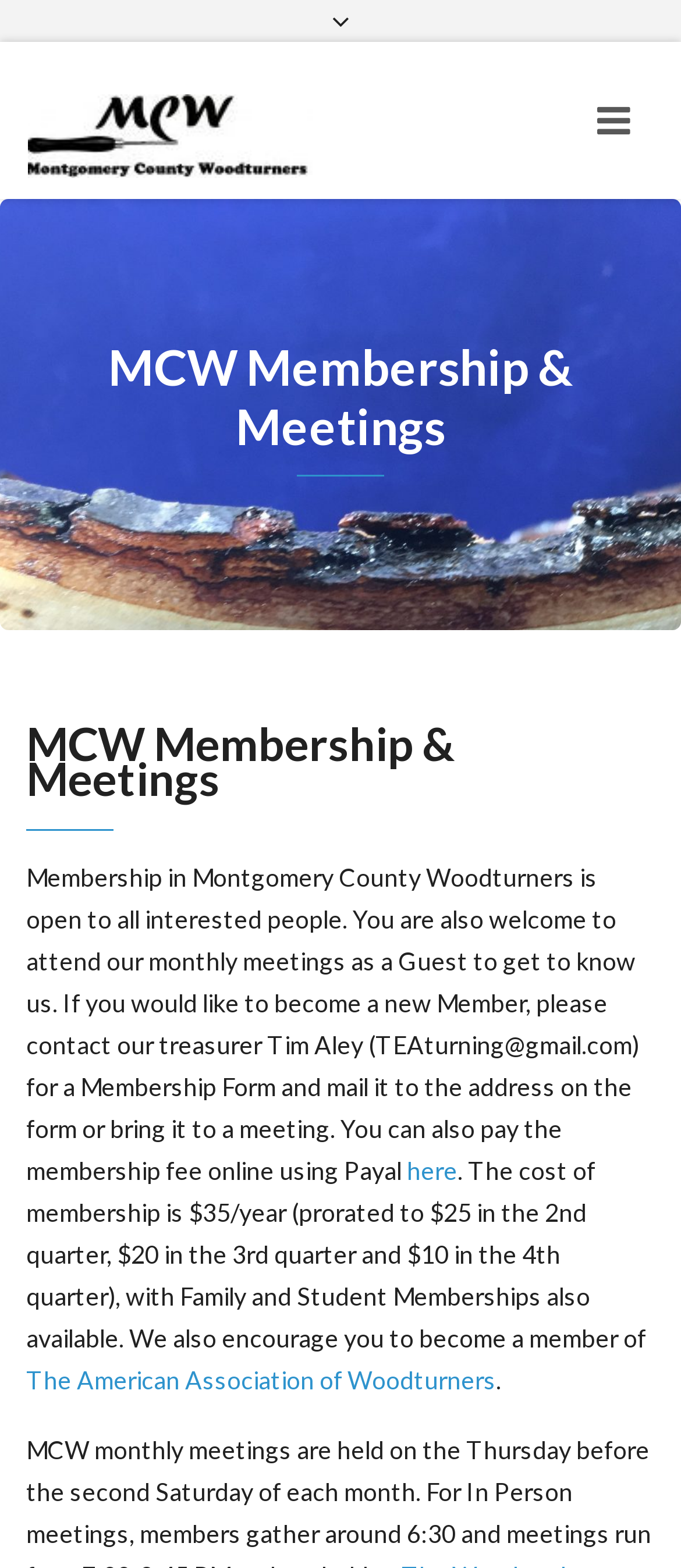Please specify the bounding box coordinates for the clickable region that will help you carry out the instruction: "Click Membership".

[0.278, 0.036, 0.532, 0.071]